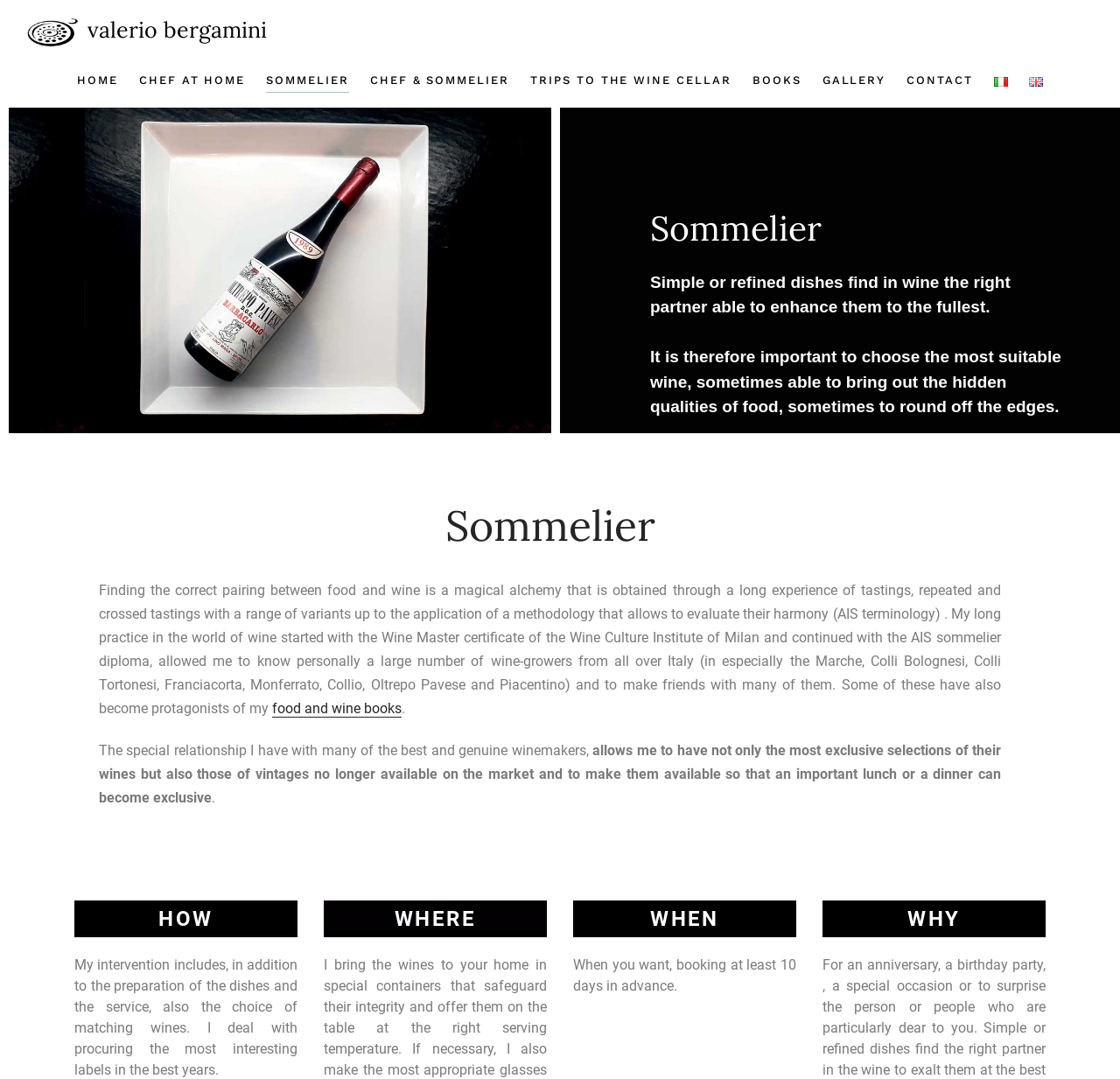Please provide the bounding box coordinate of the region that matches the element description: food and wine books. Coordinates should be in the format (top-left x, top-left y, bottom-right x, bottom-right y) and all values should be between 0 and 1.

[0.243, 0.649, 0.359, 0.665]